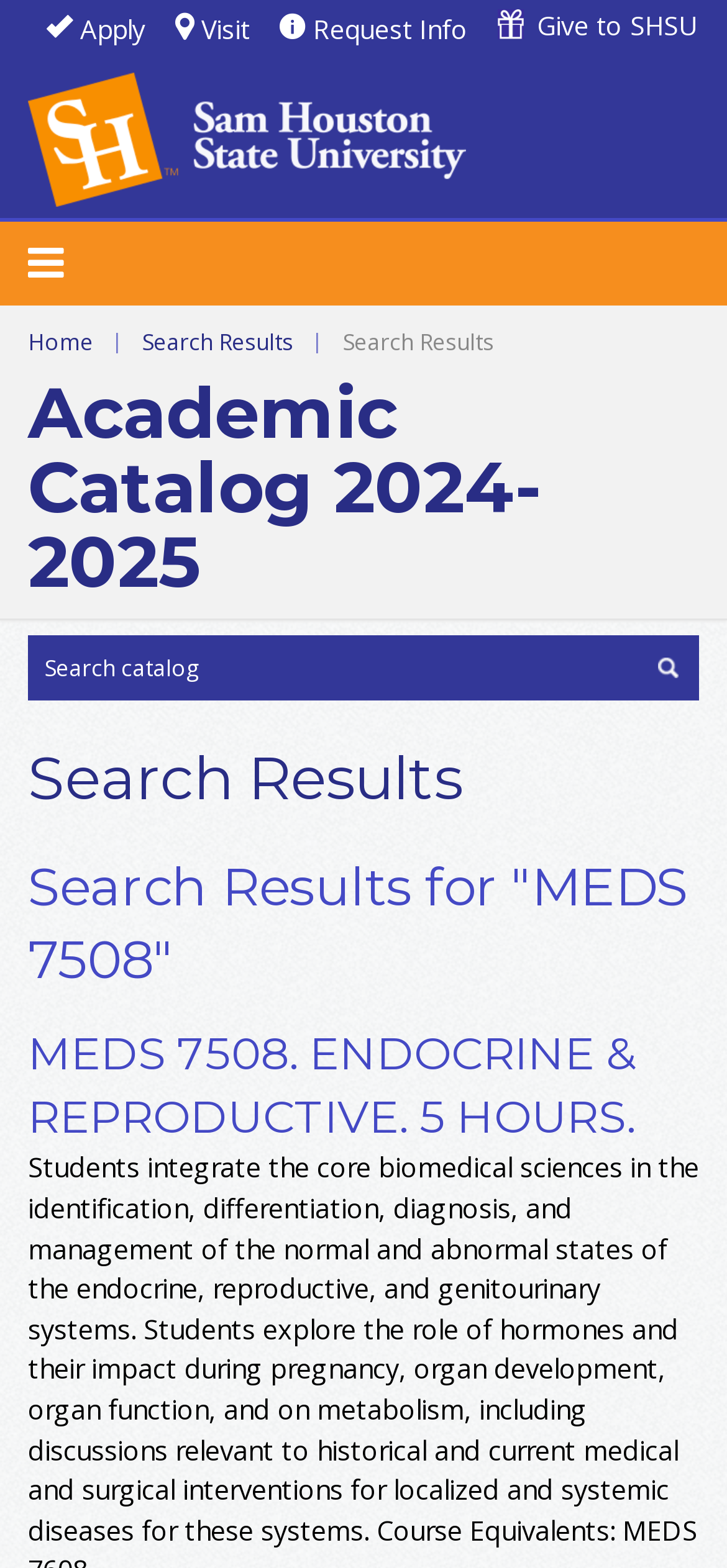How many hours is the course MEDS 7508?
Give a one-word or short-phrase answer derived from the screenshot.

5 hours